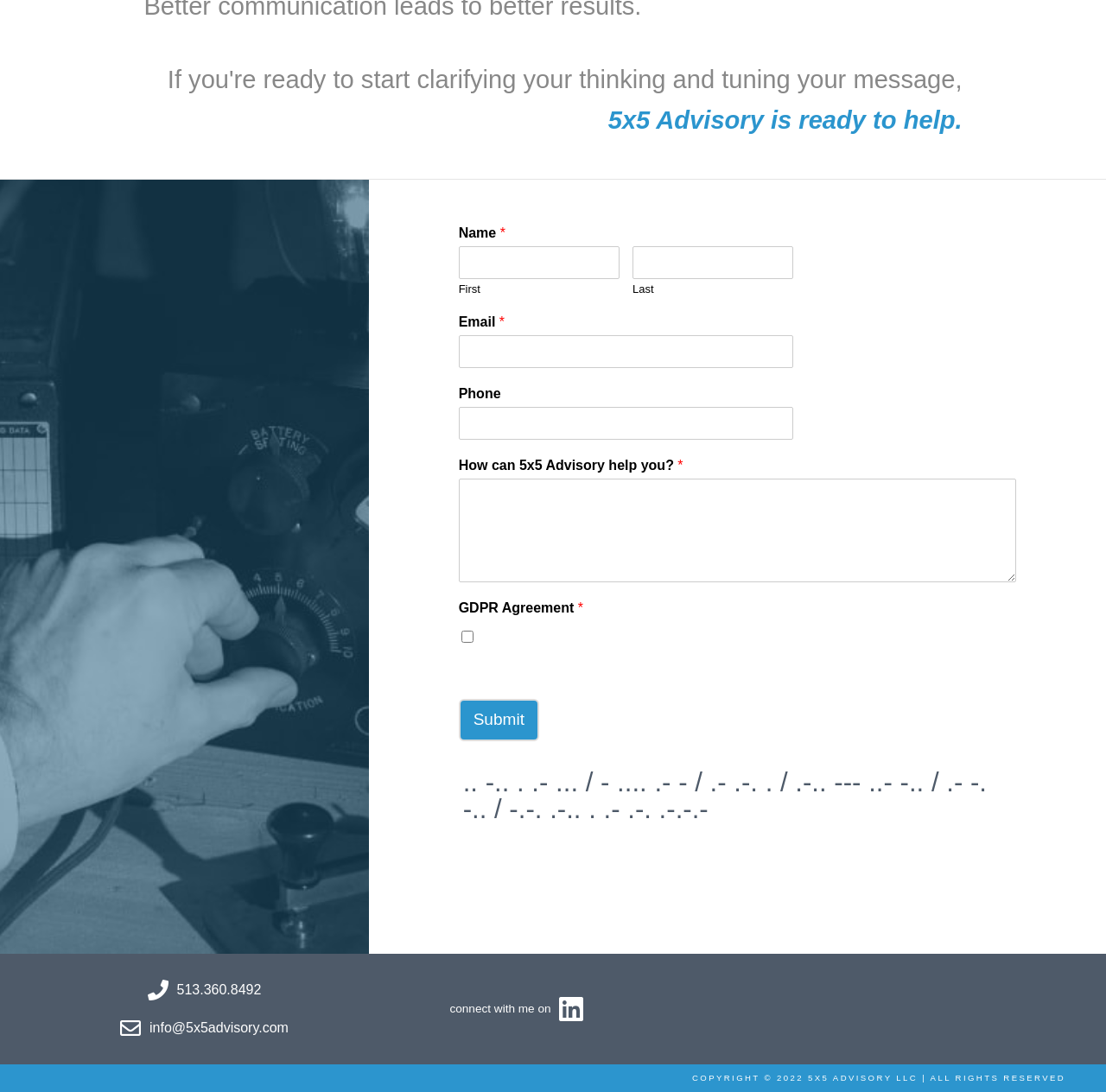Identify the bounding box coordinates of the section that should be clicked to achieve the task described: "Enter your first name".

[0.415, 0.225, 0.56, 0.255]